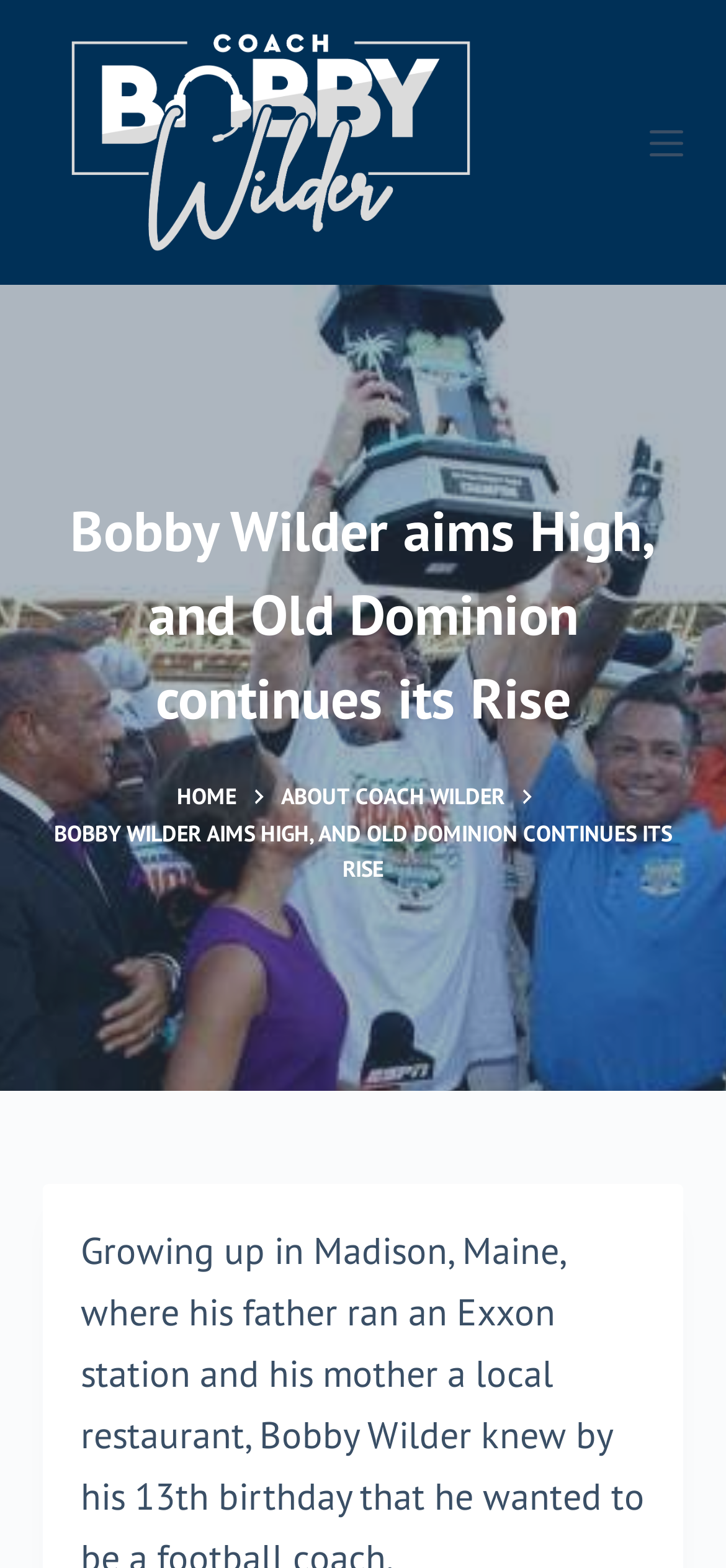Based on the element description Skip to content, identify the bounding box of the UI element in the given webpage screenshot. The coordinates should be in the format (top-left x, top-left y, bottom-right x, bottom-right y) and must be between 0 and 1.

[0.0, 0.0, 0.103, 0.024]